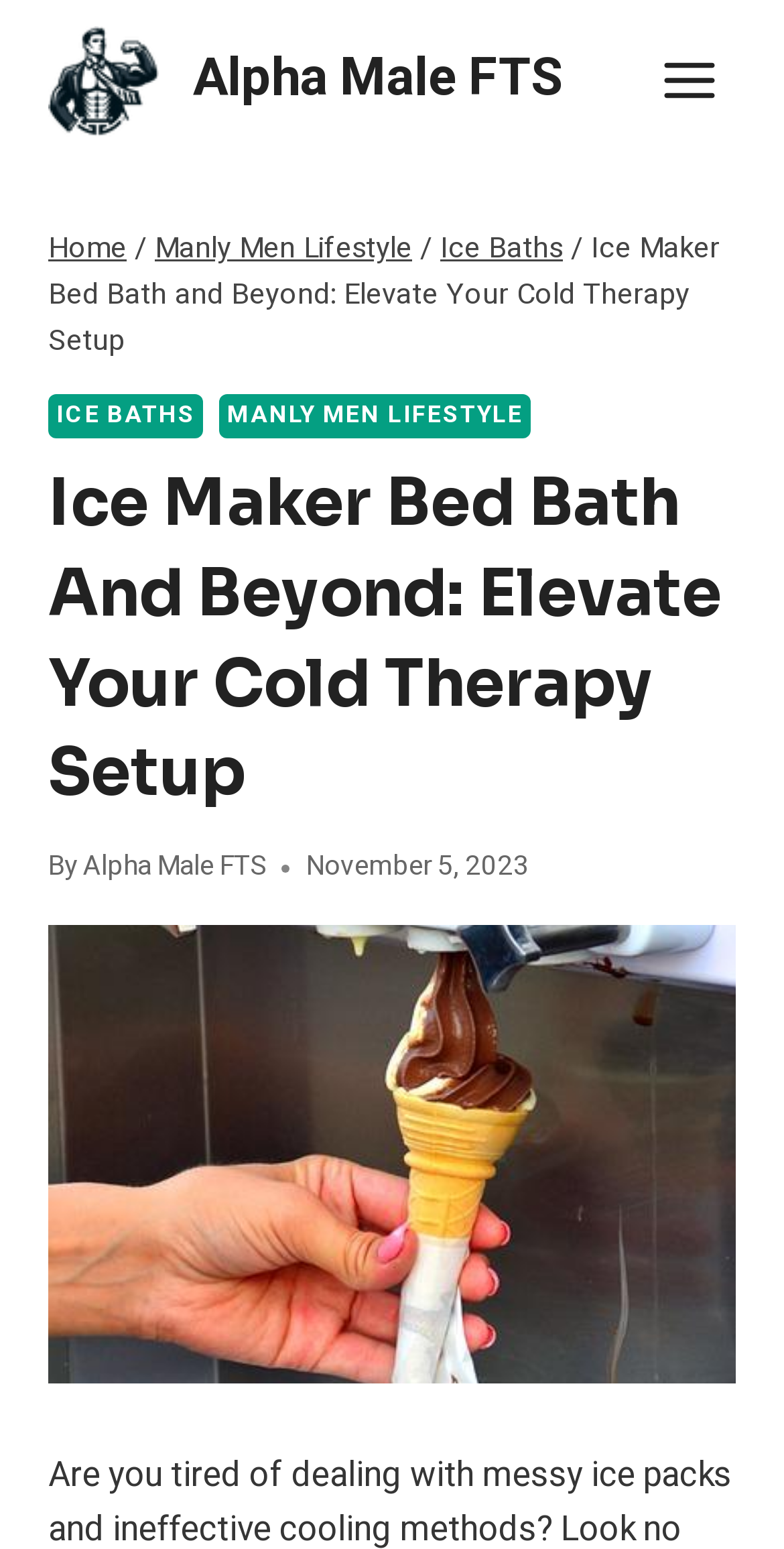Please identify the coordinates of the bounding box that should be clicked to fulfill this instruction: "Visit the 'MANLY MEN LIFESTYLE' page".

[0.279, 0.254, 0.678, 0.283]